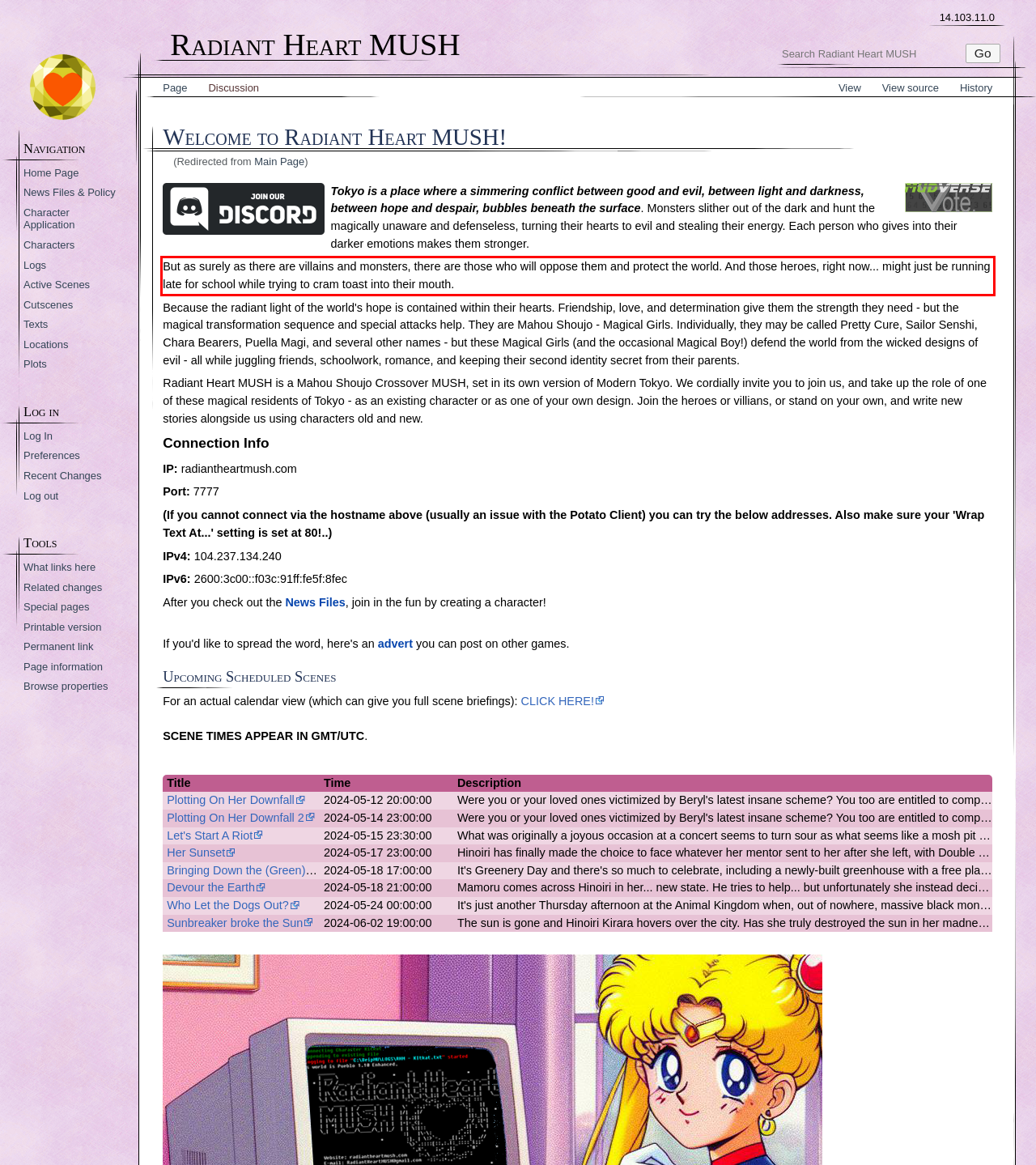Please identify and extract the text from the UI element that is surrounded by a red bounding box in the provided webpage screenshot.

But as surely as there are villains and monsters, there are those who will oppose them and protect the world. And those heroes, right now... might just be running late for school while trying to cram toast into their mouth.